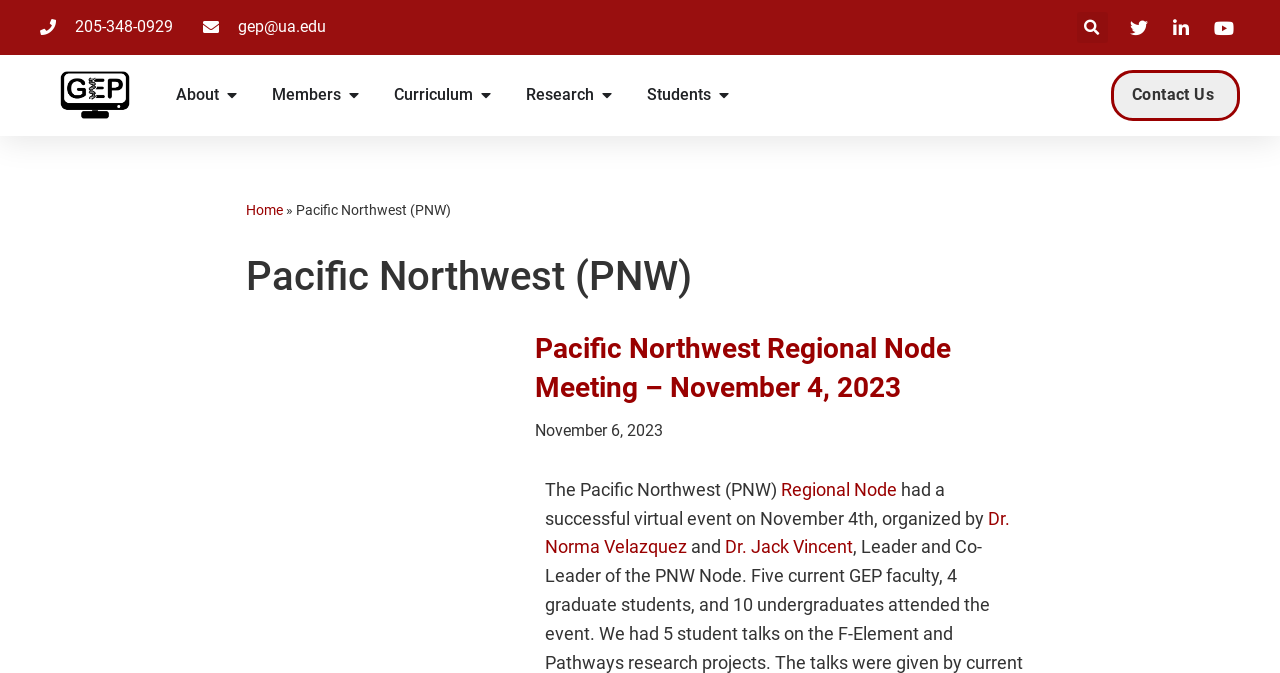Locate the UI element described by Dr. Norma Velazquez and provide its bounding box coordinates. Use the format (top-left x, top-left y, bottom-right x, bottom-right y) with all values as floating point numbers between 0 and 1.

[0.426, 0.754, 0.789, 0.828]